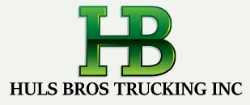Respond concisely with one word or phrase to the following query:
What is the font style of the full company name?

Clear, professional